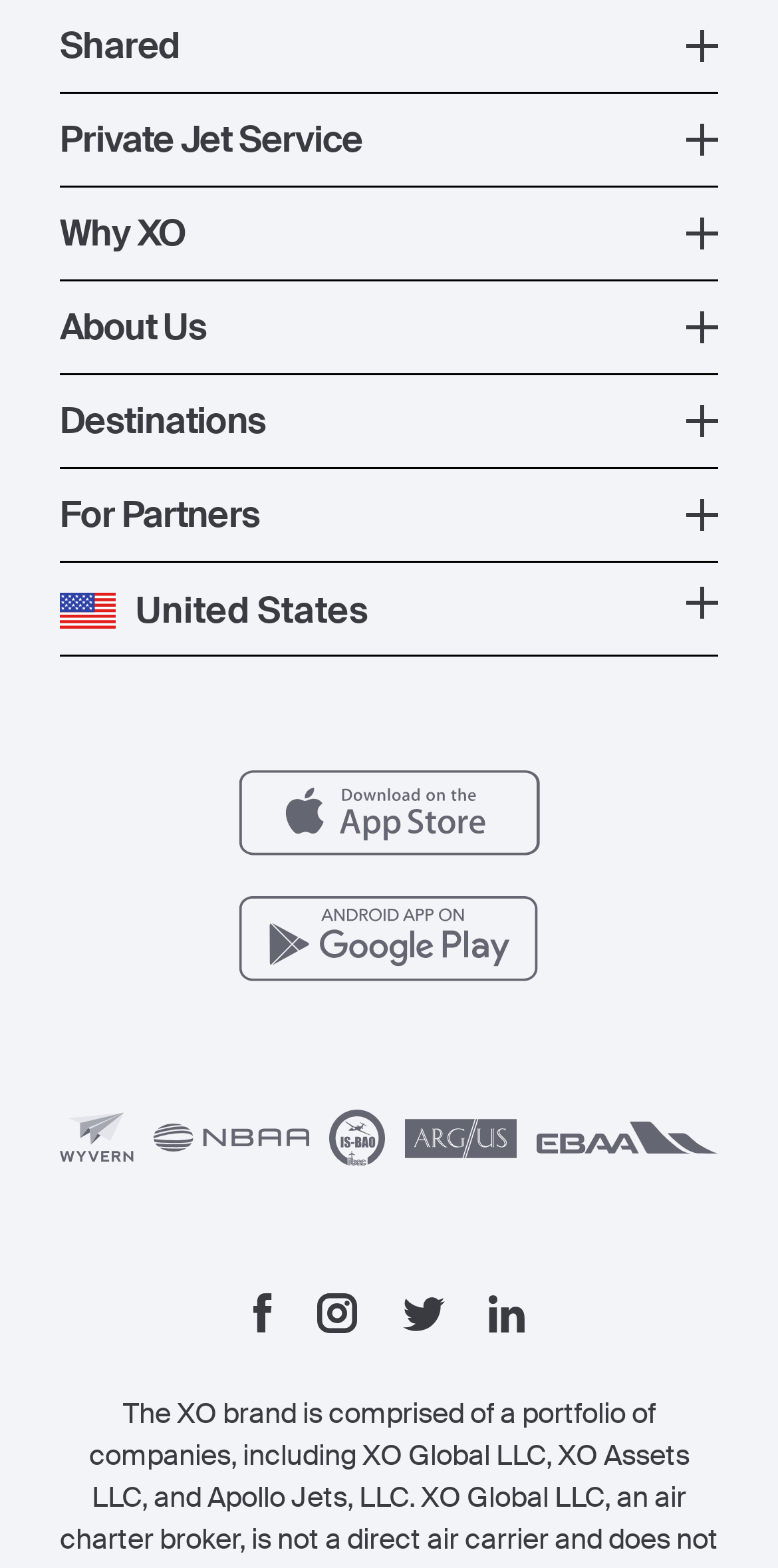Answer the following query concisely with a single word or phrase:
What is the main service offered by this website?

Private Jet Service